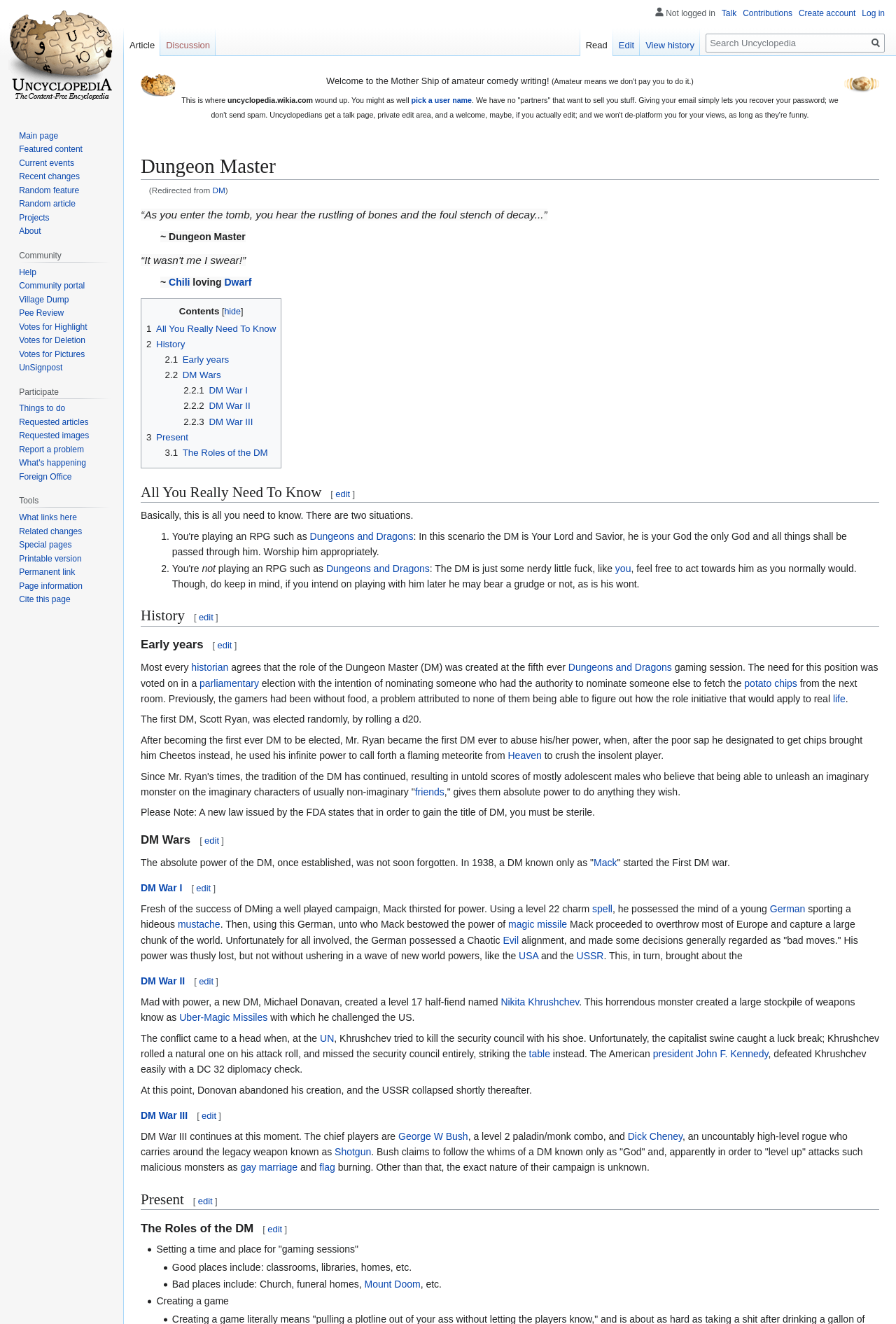Create a detailed summary of all the visual and textual information on the webpage.

This webpage is about the "Dungeon Master" from Uncyclopedia, a content-free encyclopedia. At the top, there are two images: "Puzzle Potato Dry Brush.png" and "UnNews Logo Potato1.png", positioned on the left and right sides, respectively. Below these images, there is a welcome message, "Welcome to the Mother Ship of amateur comedy writing!", followed by a brief introduction to Uncyclopedia.

The main content of the page is divided into sections, including "Dungeon Master", "All You Really Need To Know", "History", "Early years", "DM Wars", and others. Each section has a heading and contains descriptive text, links, and sometimes images.

In the "Dungeon Master" section, there is a quote, "“As you enter the tomb, you hear the rustling of bones and the foul stench of decay...”", which is centered on the page. Below this quote, there are two blockquotes with text and links.

The "All You Really Need To Know" section explains the role of the Dungeon Master in two scenarios: playing Dungeons and Dragons, and not playing an RPG. The text is written in a humorous tone, with links to related topics.

The "History" section is divided into subsections, including "Early years", "DM Wars", and others. The "Early years" section describes the creation of the Dungeon Master role and its first election, while the "DM Wars" section talks about the power struggles between Dungeon Masters.

Throughout the page, there are many links to other related topics, such as "Dungeons and Dragons", "historian", "parliamentary", and "Heaven". The tone of the content is humorous and satirical, with a focus on the absurdity of the Dungeon Master role.